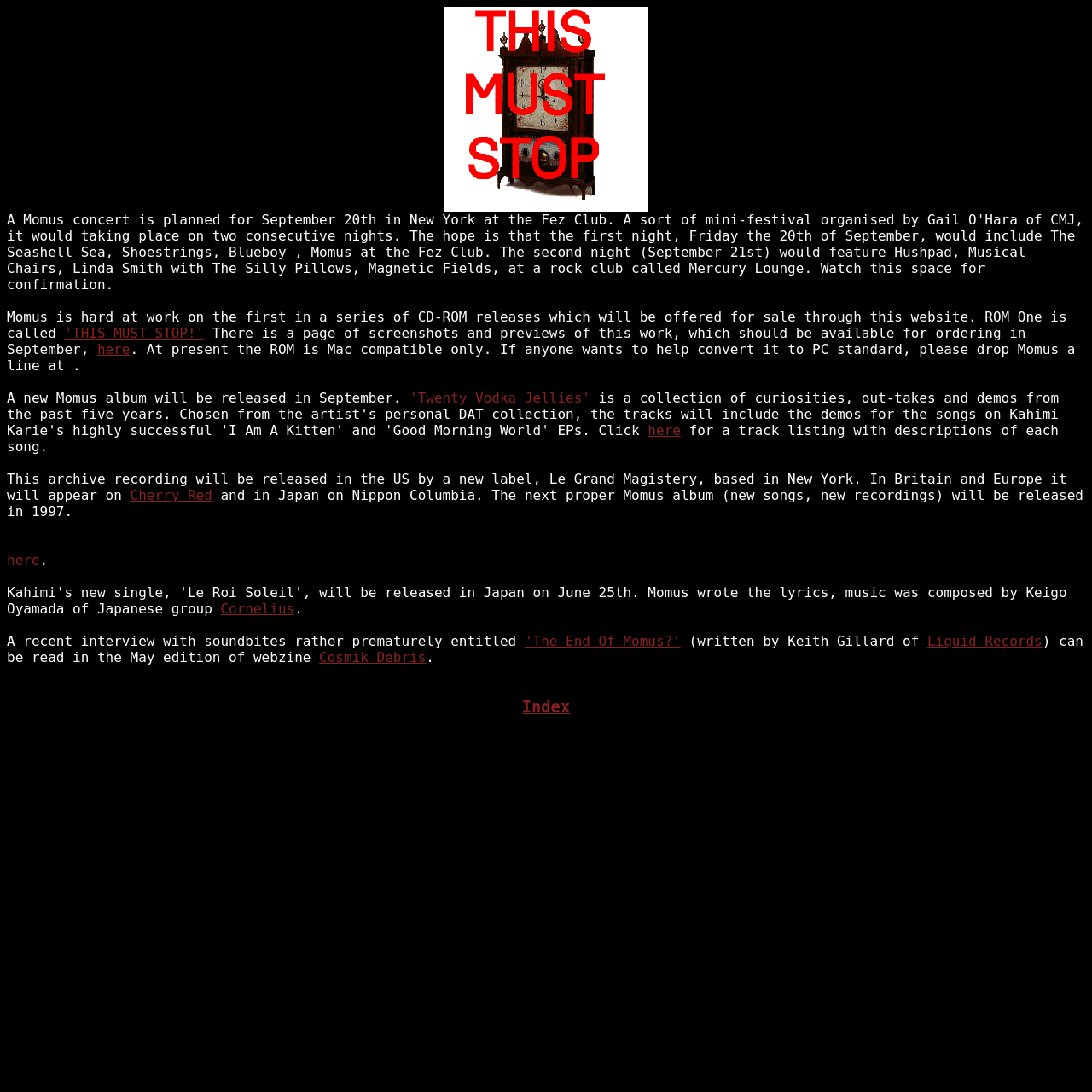Select the bounding box coordinates of the element I need to click to carry out the following instruction: "Click on 'THIS MUST STOP!' link".

[0.059, 0.298, 0.187, 0.312]